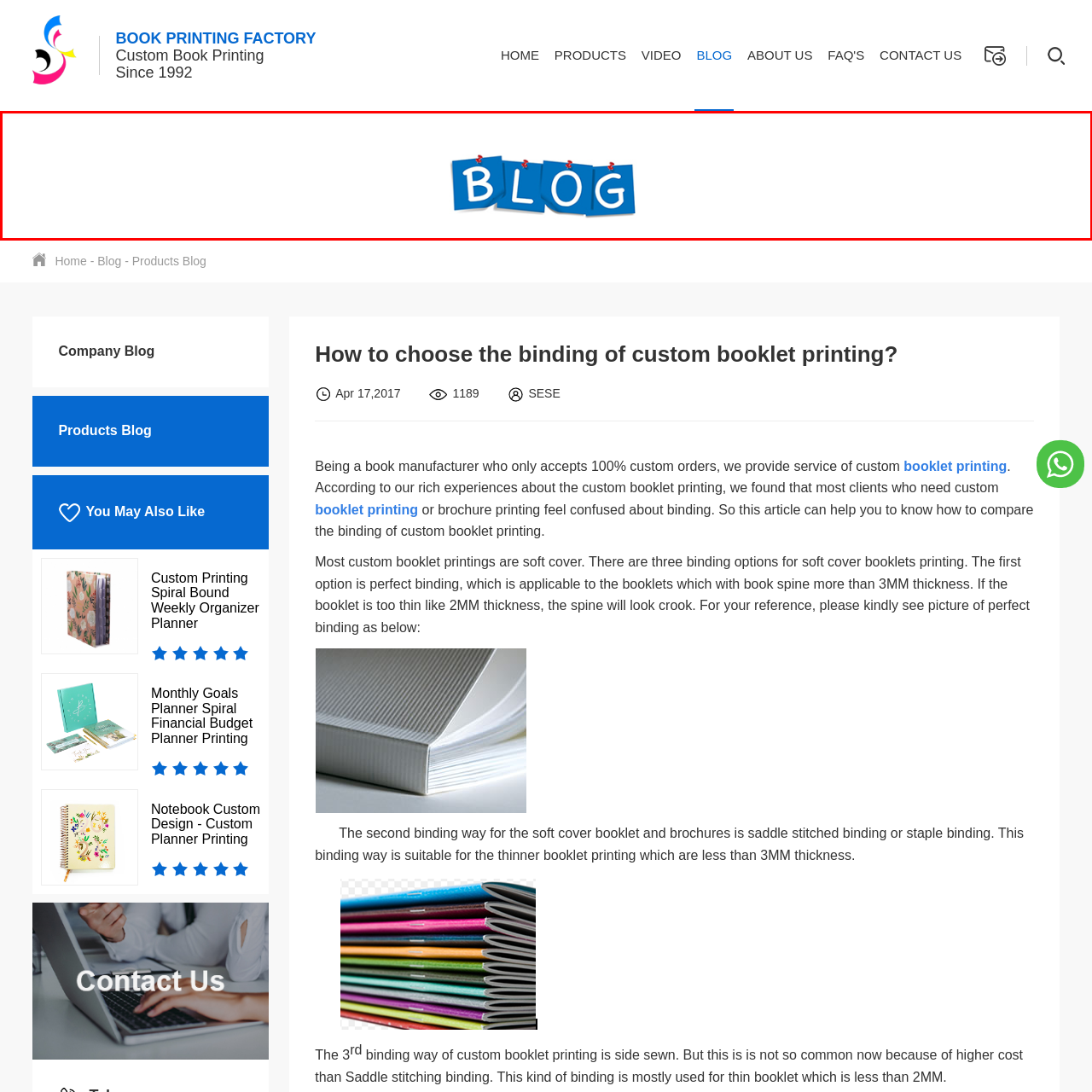Inspect the image surrounded by the red outline and respond to the question with a brief word or phrase:
What is the purpose of the visual element?

To draw users into the blog section